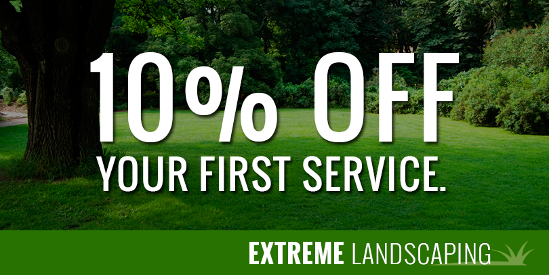Create an extensive and detailed description of the image.

The image features a vibrant green landscape showcasing a well-maintained lawn framed by lush trees, emphasizing a serene and inviting outdoor space. Prominently displayed in bold white text is the message "10% OFF YOUR FIRST SERVICE," highlighting a promotional offer. Below this, the words "EXTREME LANDSCAPING" are presented in a contrasting green banner, indicating the brand associated with this special deal. This visual invites potential customers to take advantage of the discount, making it a perfect fit for individuals seeking landscaping services. The overall composition is both eye-catching and appealing, designed to attract attention and encourage engagement with the service.